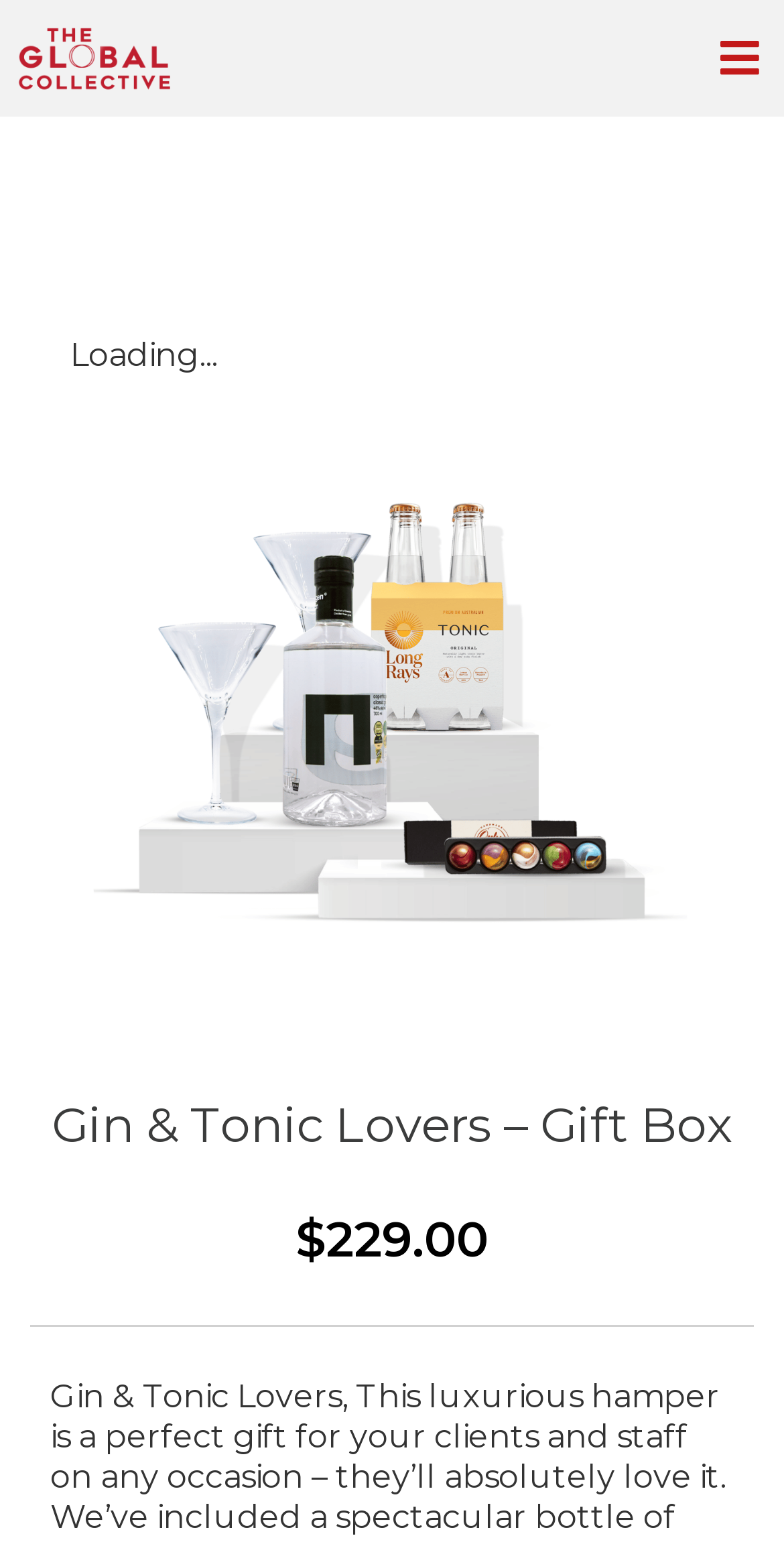Please reply to the following question with a single word or a short phrase:
What is the name of the company?

The Global Collective